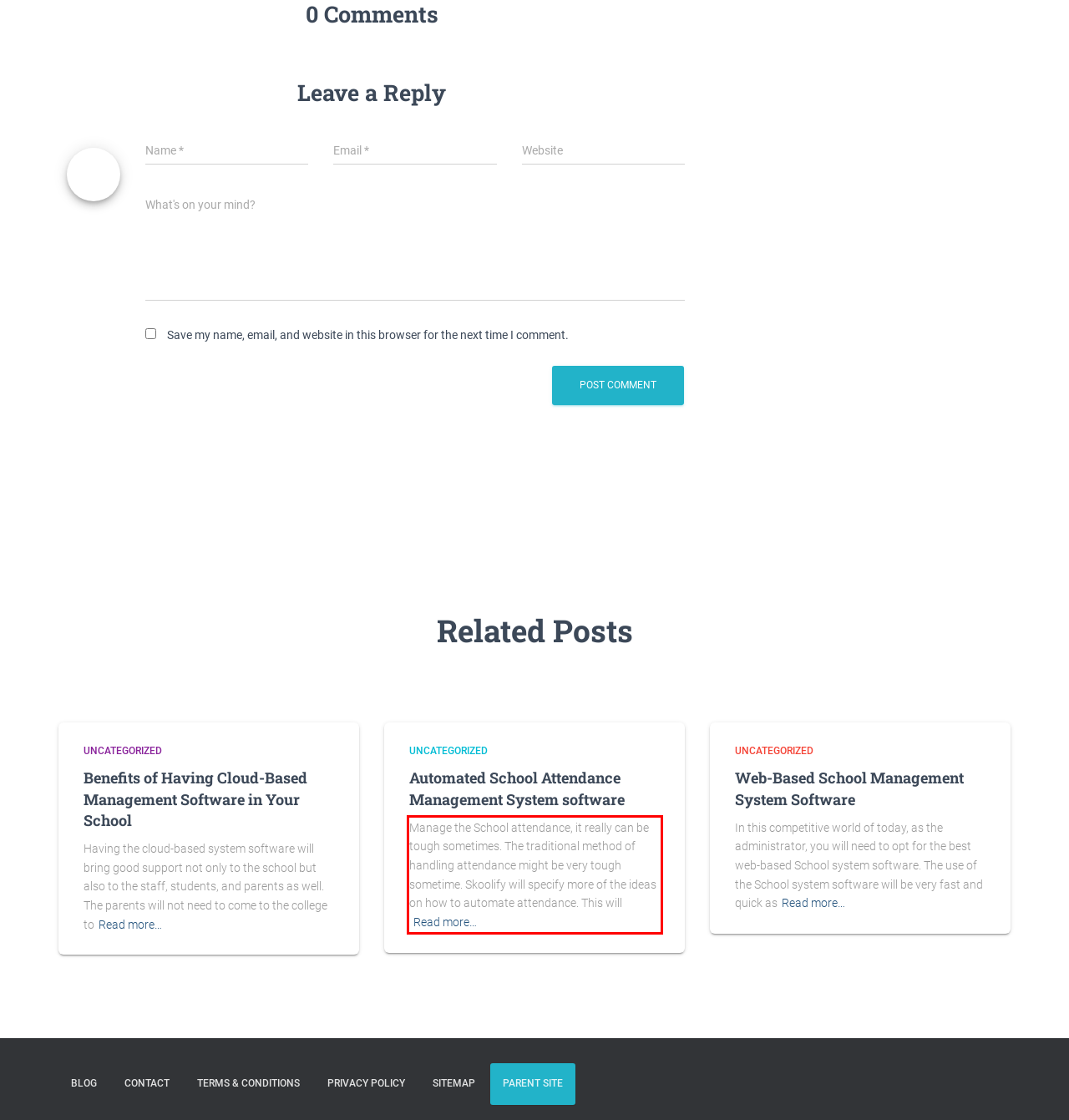You have a screenshot of a webpage where a UI element is enclosed in a red rectangle. Perform OCR to capture the text inside this red rectangle.

Manage the School attendance, it really can be tough sometimes. The traditional method of handling attendance might be very tough sometime. Skoolify will specify more of the ideas on how to automate attendance. This willRead more…